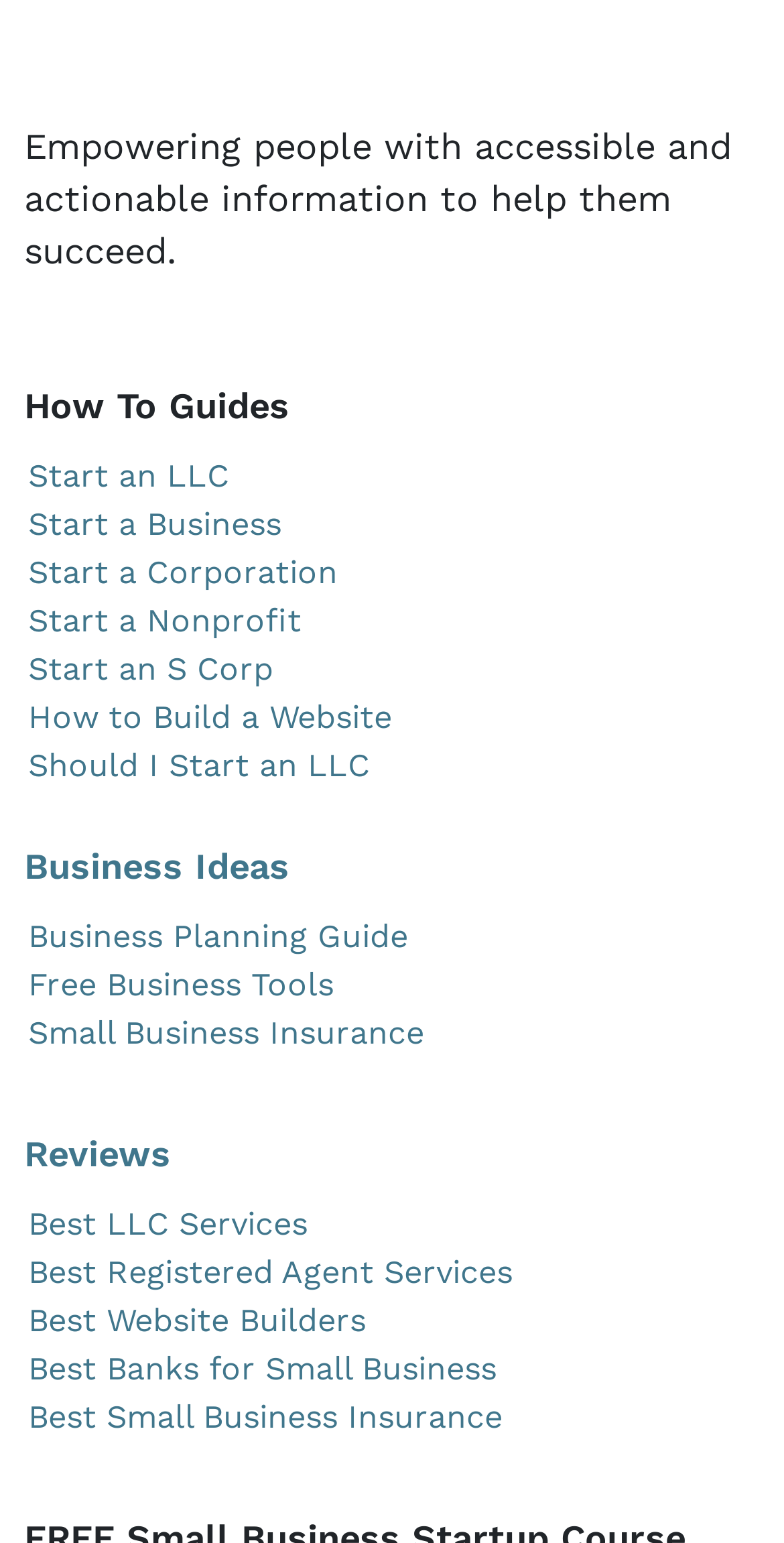Kindly respond to the following question with a single word or a brief phrase: 
What is the topic of the 'How to Guides' section?

Business and website building